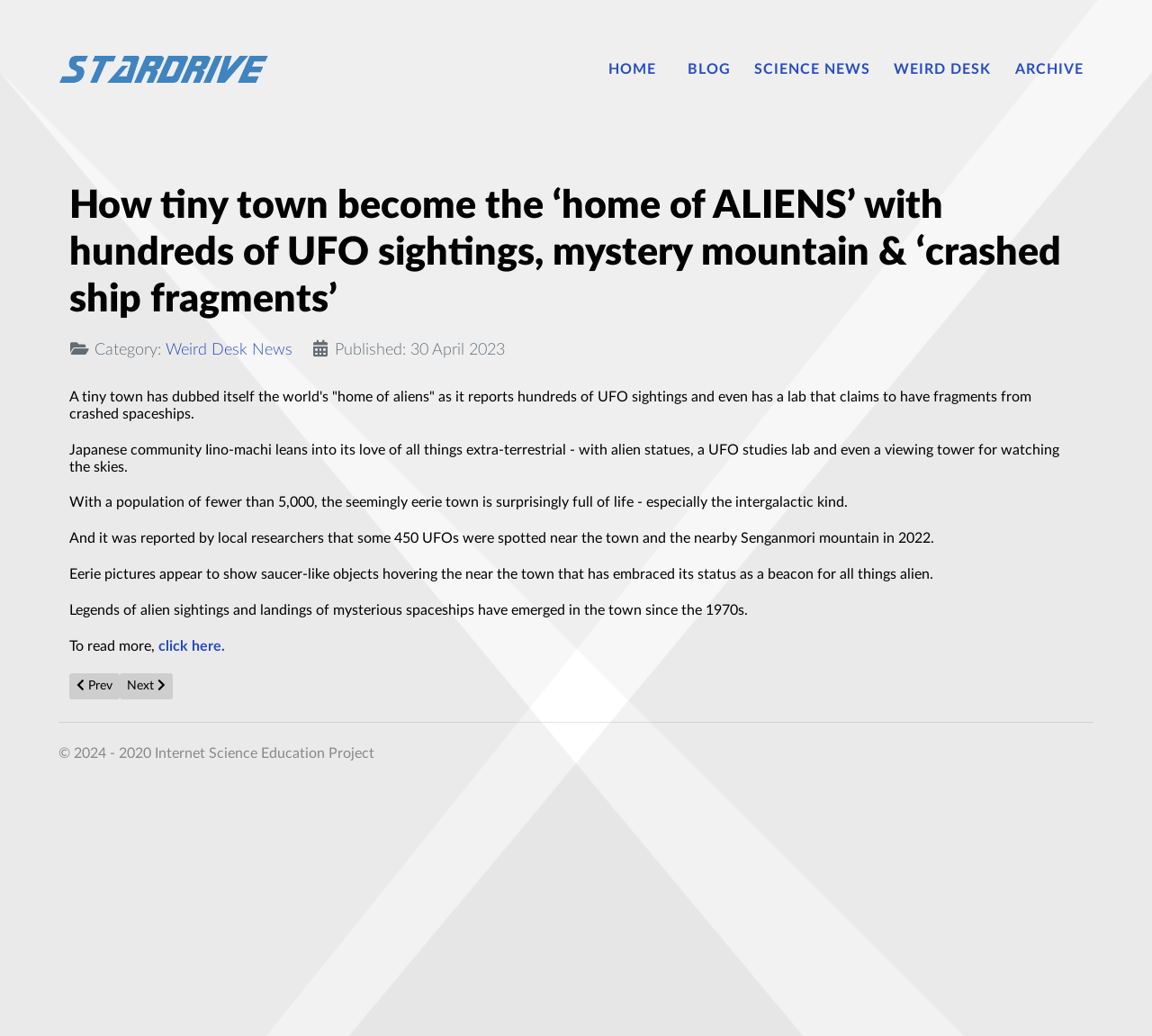What is the name of the town that claims to be the 'home of aliens'?
Carefully analyze the image and provide a detailed answer to the question.

The answer can be found in the second paragraph of the article, where it is mentioned that 'Japanese community Iino-machi leans into its love of all things extra-terrestrial...'.